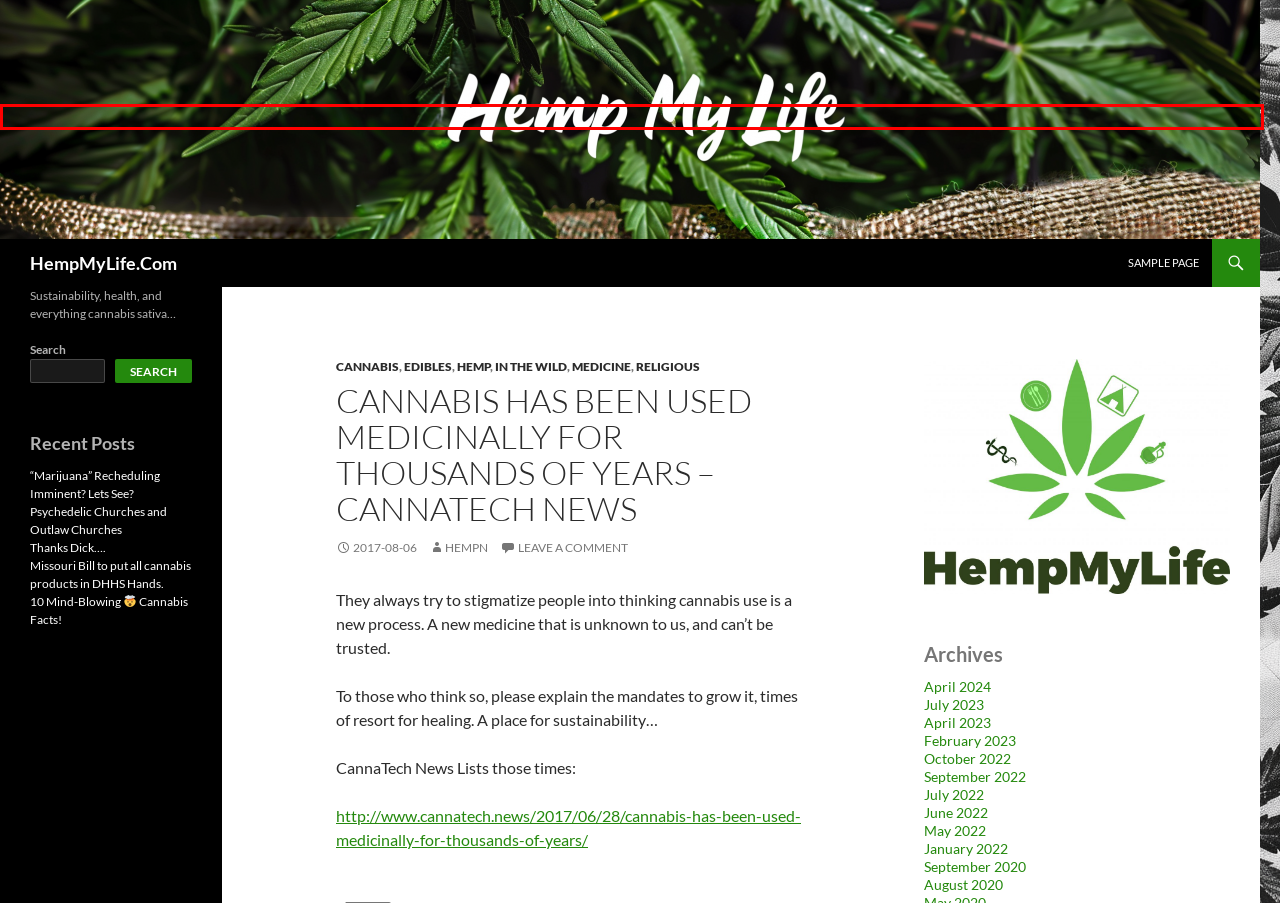You have a screenshot of a webpage with a red bounding box around a UI element. Determine which webpage description best matches the new webpage that results from clicking the element in the bounding box. Here are the candidates:
A. HempN, Author at HempMyLife.Com
B. September 2022 « HempMyLife.Com
C. September 2020 « HempMyLife.Com
D. HempMyLife.Com « Sustainability, health, and everything cannabis sativa...
E. Edibles Archives « HempMyLife.Com
F. April 2023 « HempMyLife.Com
G. Medicine Archives « HempMyLife.Com
H. Thanks Dick.... « HempMyLife.Com

D